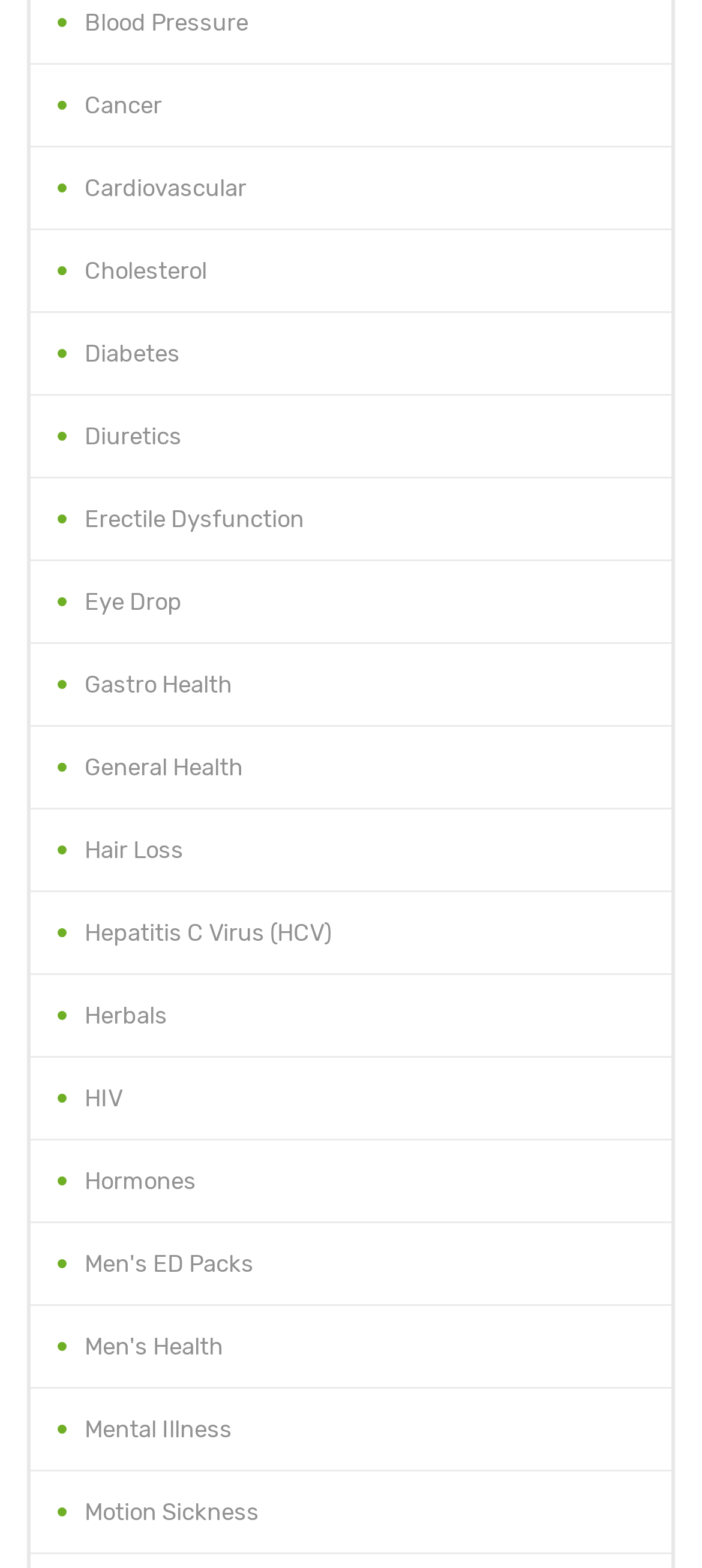Are there any categories related to mental health?
Please ensure your answer to the question is detailed and covers all necessary aspects.

I found a category labeled as 'Mental Illness', which suggests that the webpage provides information or resources related to mental health.